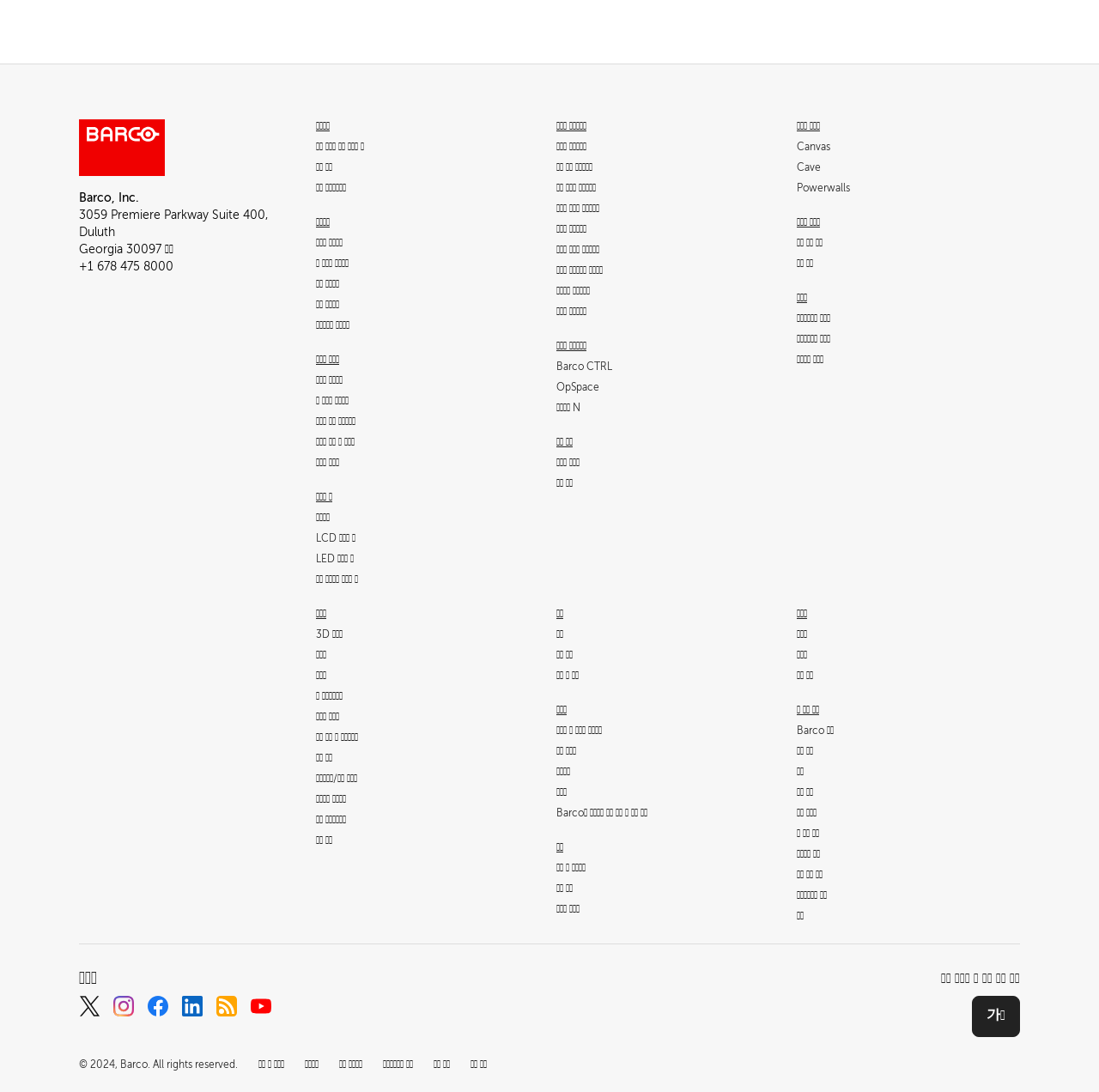What is the company name in the footer?
Please use the image to provide an in-depth answer to the question.

I found the company name 'Barco, Inc.' in the footer section of the webpage, which is located at the bottom of the page and contains the company's address and contact information.